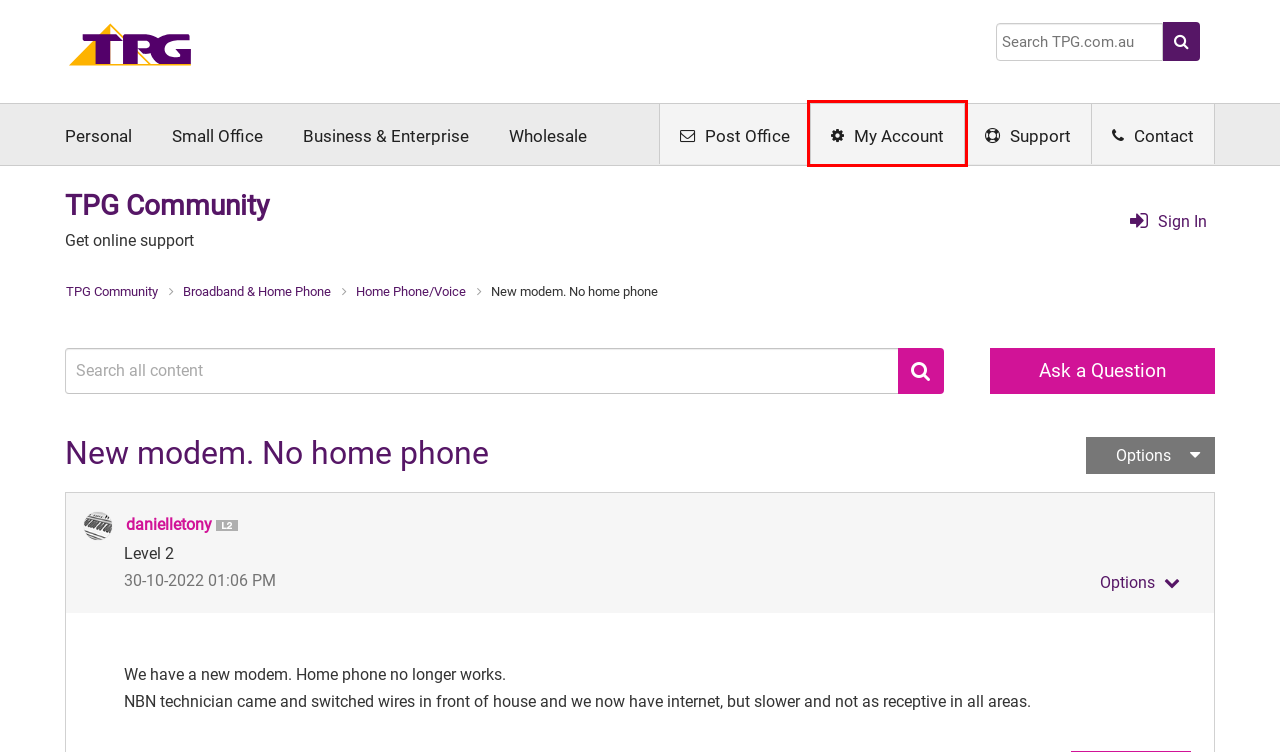Look at the screenshot of a webpage where a red bounding box surrounds a UI element. Your task is to select the best-matching webpage description for the new webpage after you click the element within the bounding box. The available options are:
A. Business Services | TPG Telecom
B. Webmail
C. AAPT | TPG Telecom
D. TPG My Account Login
E. nbn®, Internet & Mobile Service Provider | TPG
F. About danielletony - TPG Community
G. Sign In to TPG Community - TPG Community
H. Contact Us | TPG

D